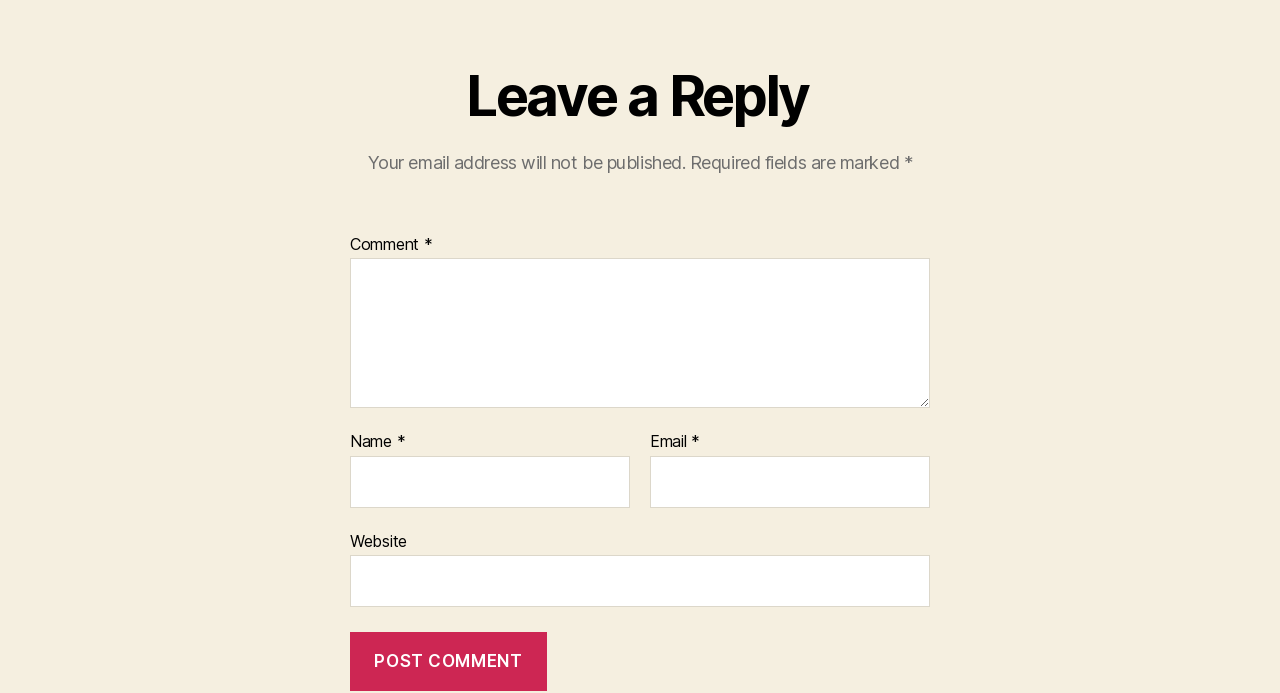Given the element description, predict the bounding box coordinates in the format (top-left x, top-left y, bottom-right x, bottom-right y). Make sure all values are between 0 and 1. Here is the element description: parent_node: Email * aria-describedby="email-notes" name="email"

[0.508, 0.658, 0.727, 0.733]